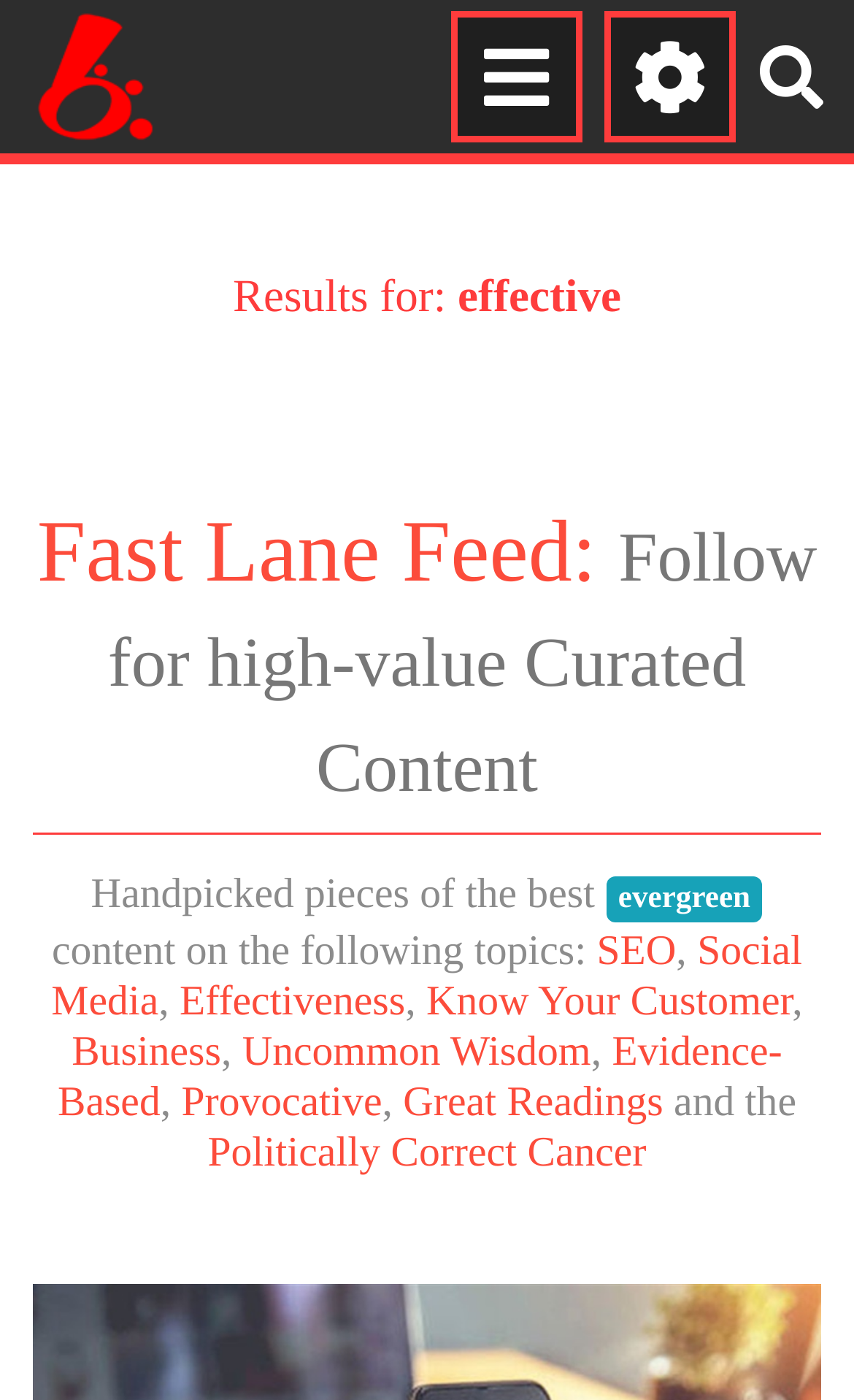Please find the bounding box coordinates of the element that needs to be clicked to perform the following instruction: "Follow the Fast Lane Feed". The bounding box coordinates should be four float numbers between 0 and 1, represented as [left, top, right, bottom].

[0.038, 0.357, 0.962, 0.582]